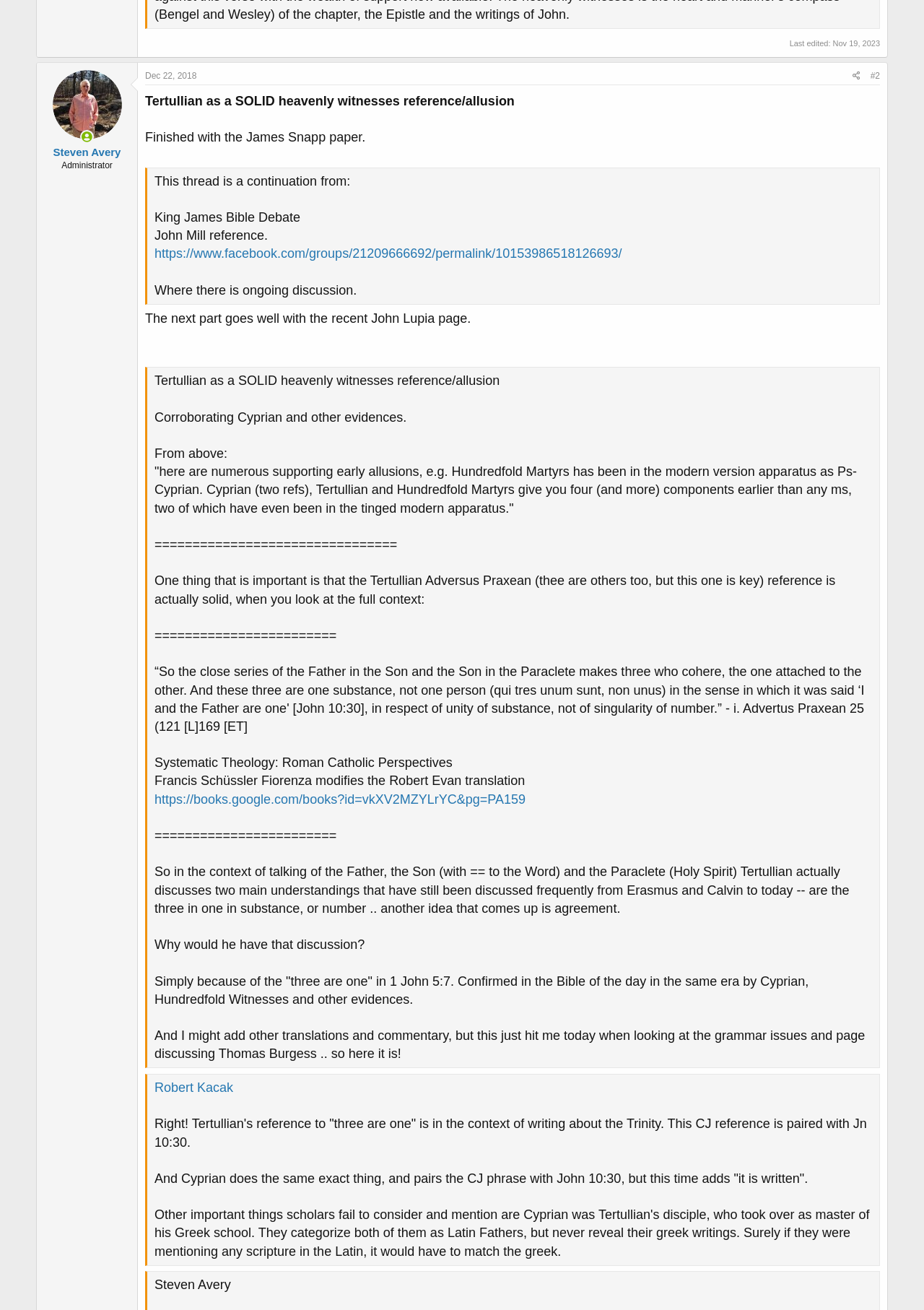Locate the bounding box of the UI element based on this description: "Hefin Jones". Provide four float numbers between 0 and 1 as [left, top, right, bottom].

[0.245, 0.617, 0.307, 0.627]